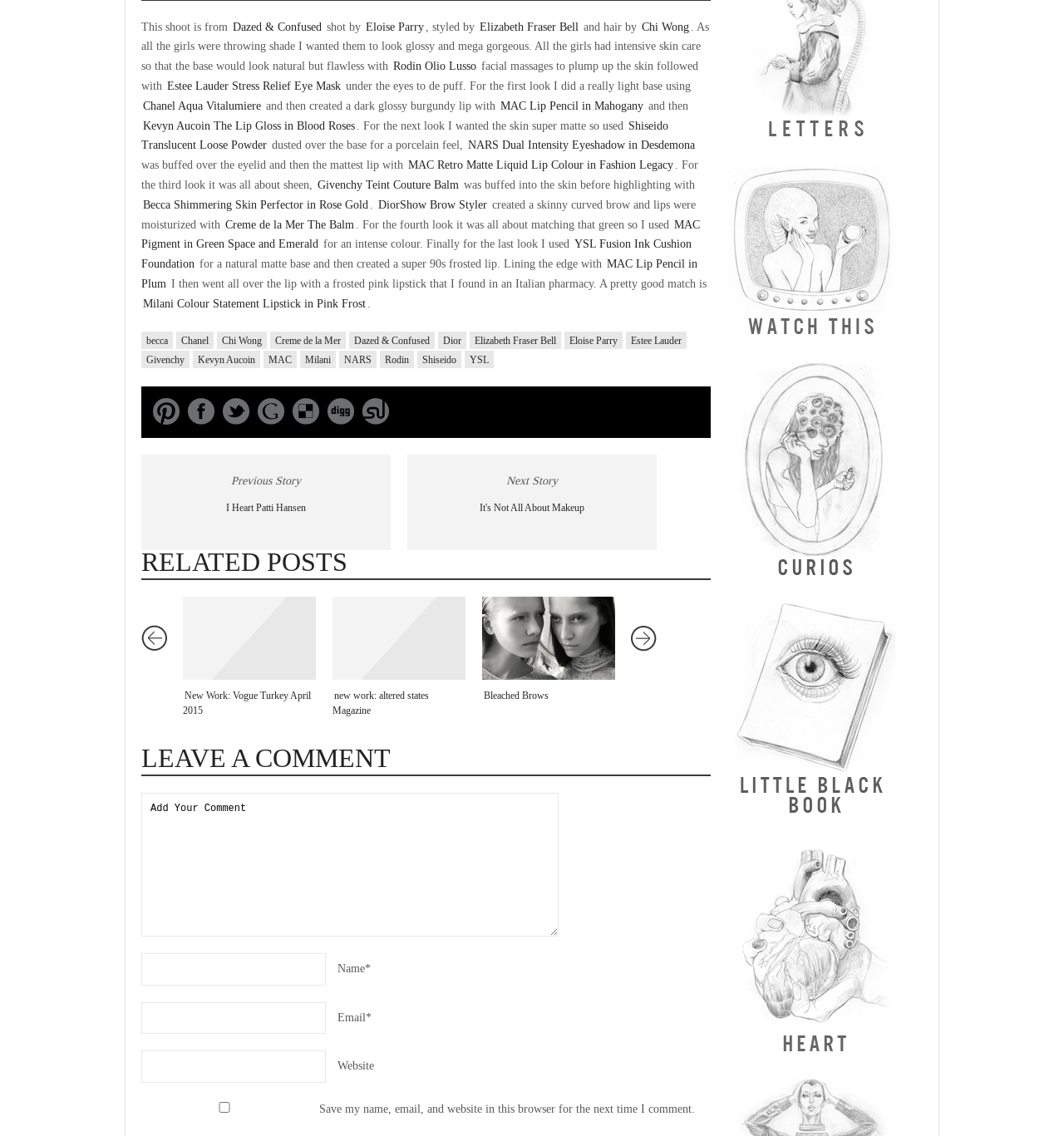Please determine the bounding box coordinates for the element that should be clicked to follow these instructions: "Read more about the makeup product Rodin Olio Lusso".

[0.368, 0.051, 0.449, 0.065]